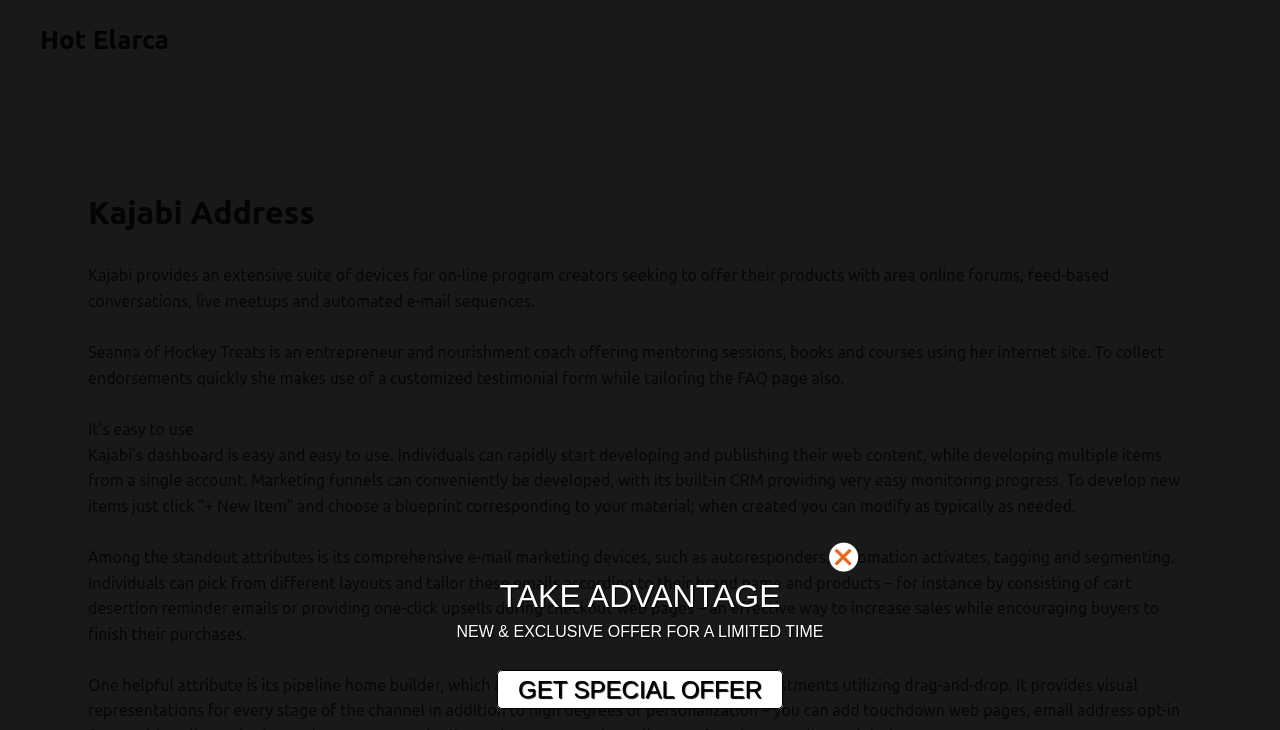Locate the bounding box for the described UI element: "Hot Elarca". Ensure the coordinates are four float numbers between 0 and 1, formatted as [left, top, right, bottom].

[0.031, 0.035, 0.132, 0.075]